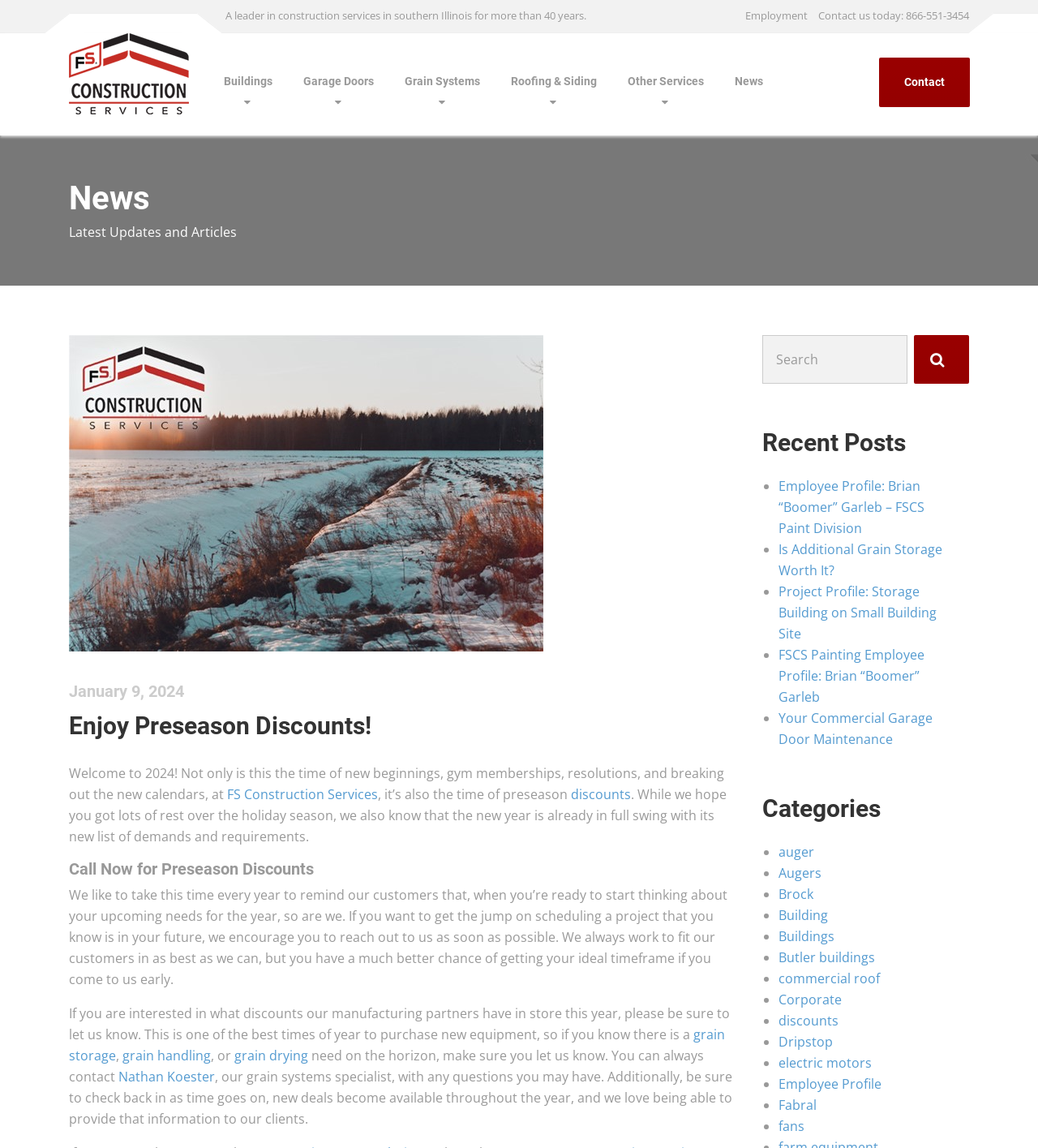Please analyze the image and give a detailed answer to the question:
What is the topic of the latest article?

The latest article is highlighted in the middle of the webpage, with a heading that reads 'Enjoy Preseason Discounts!' and a brief description of the article below it.